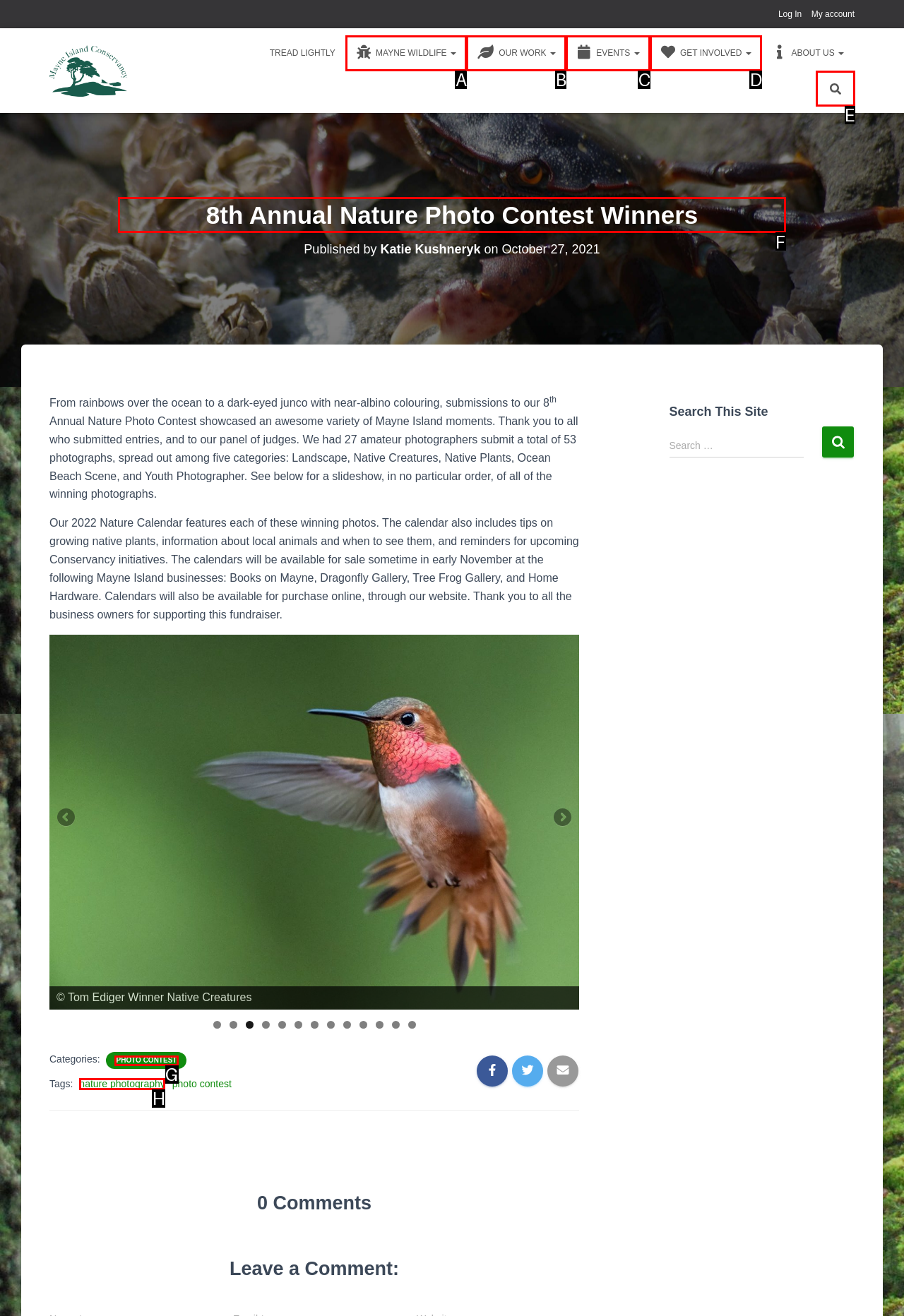Find the appropriate UI element to complete the task: View the 8th Annual Nature Photo Contest Winners. Indicate your choice by providing the letter of the element.

F